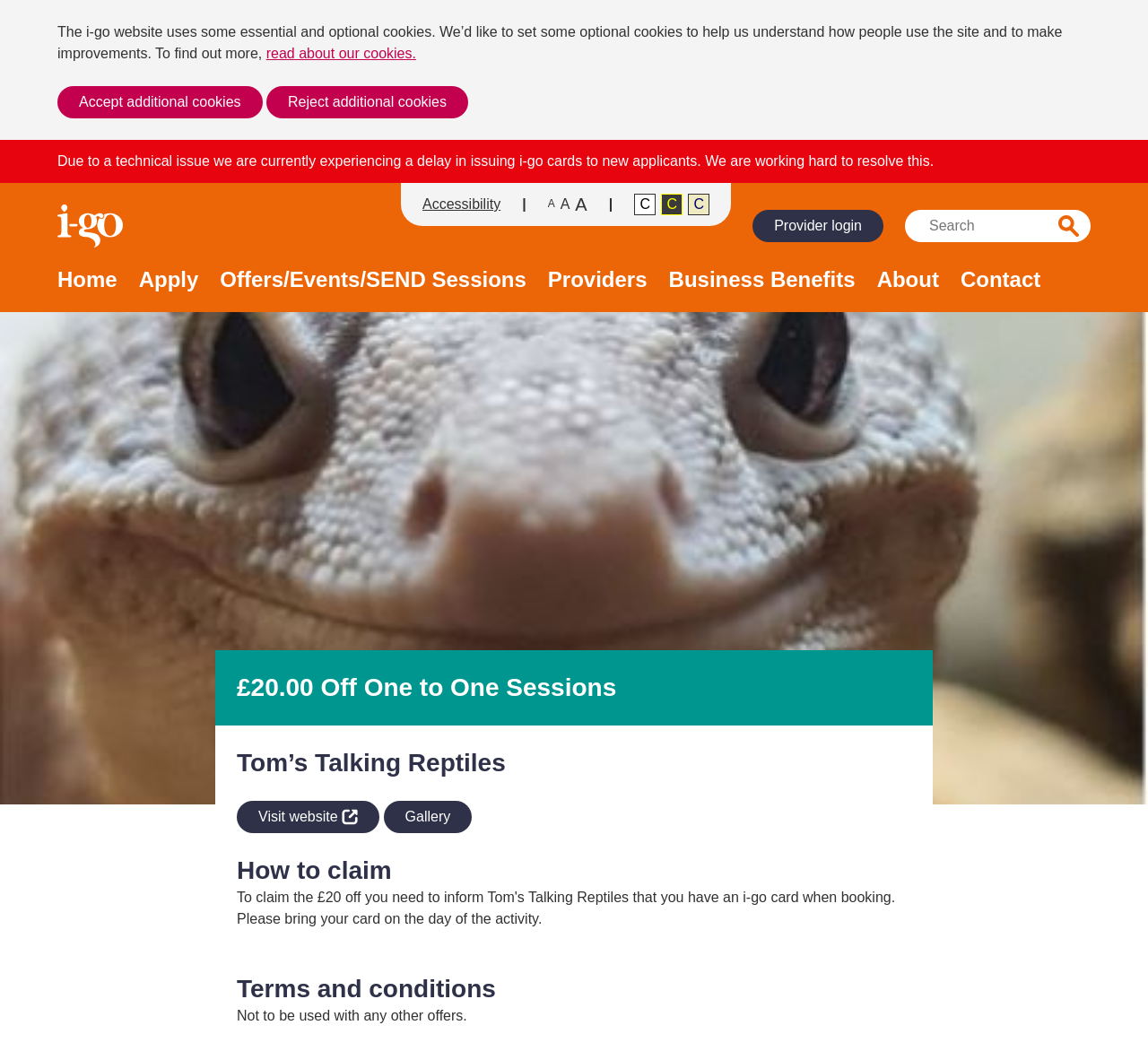Can you find the bounding box coordinates for the element to click on to achieve the instruction: "Login as a provider"?

[0.656, 0.198, 0.77, 0.228]